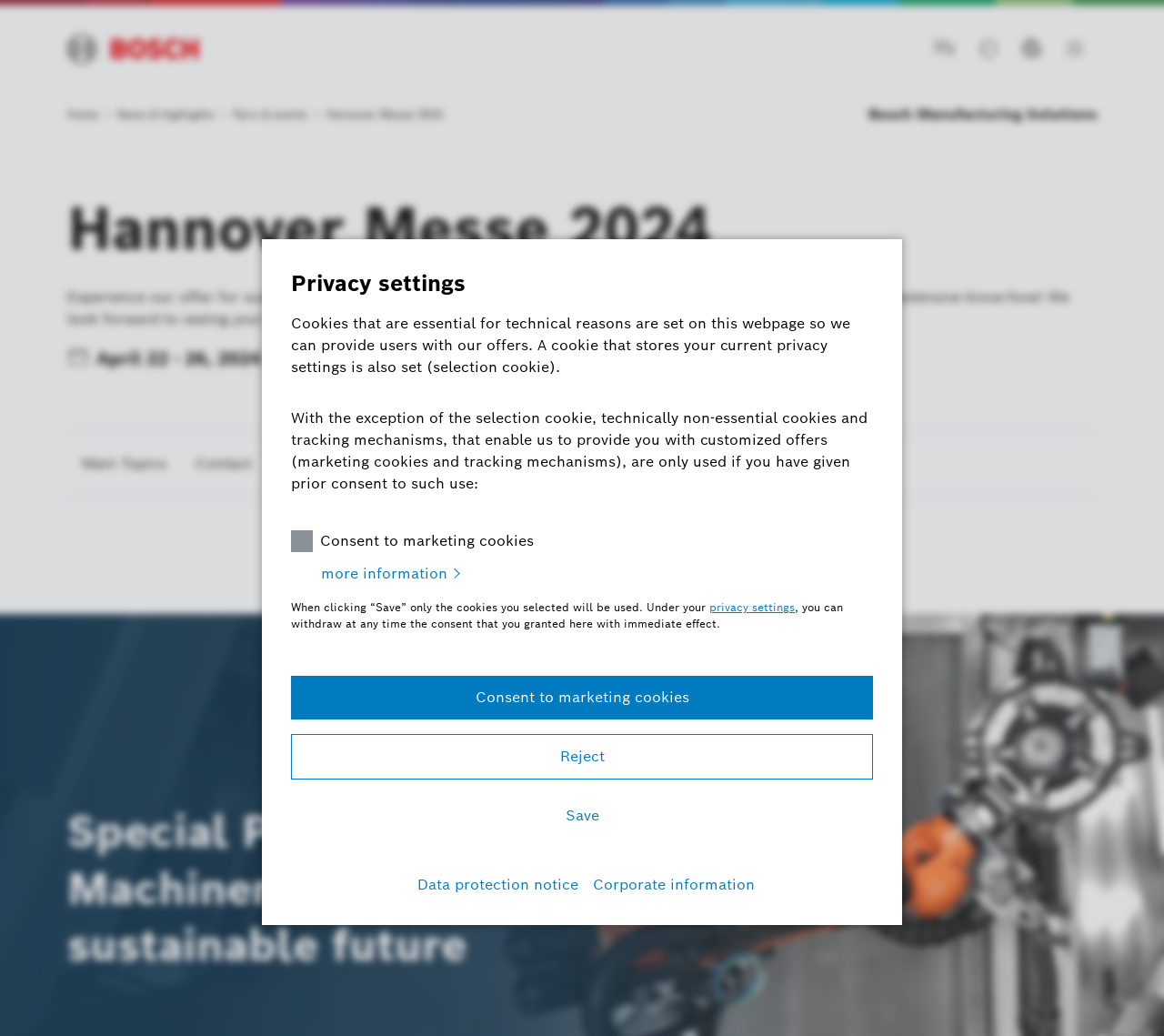Please indicate the bounding box coordinates for the clickable area to complete the following task: "Open the main navigation". The coordinates should be specified as four float numbers between 0 and 1, i.e., [left, top, right, bottom].

[0.905, 0.026, 0.942, 0.068]